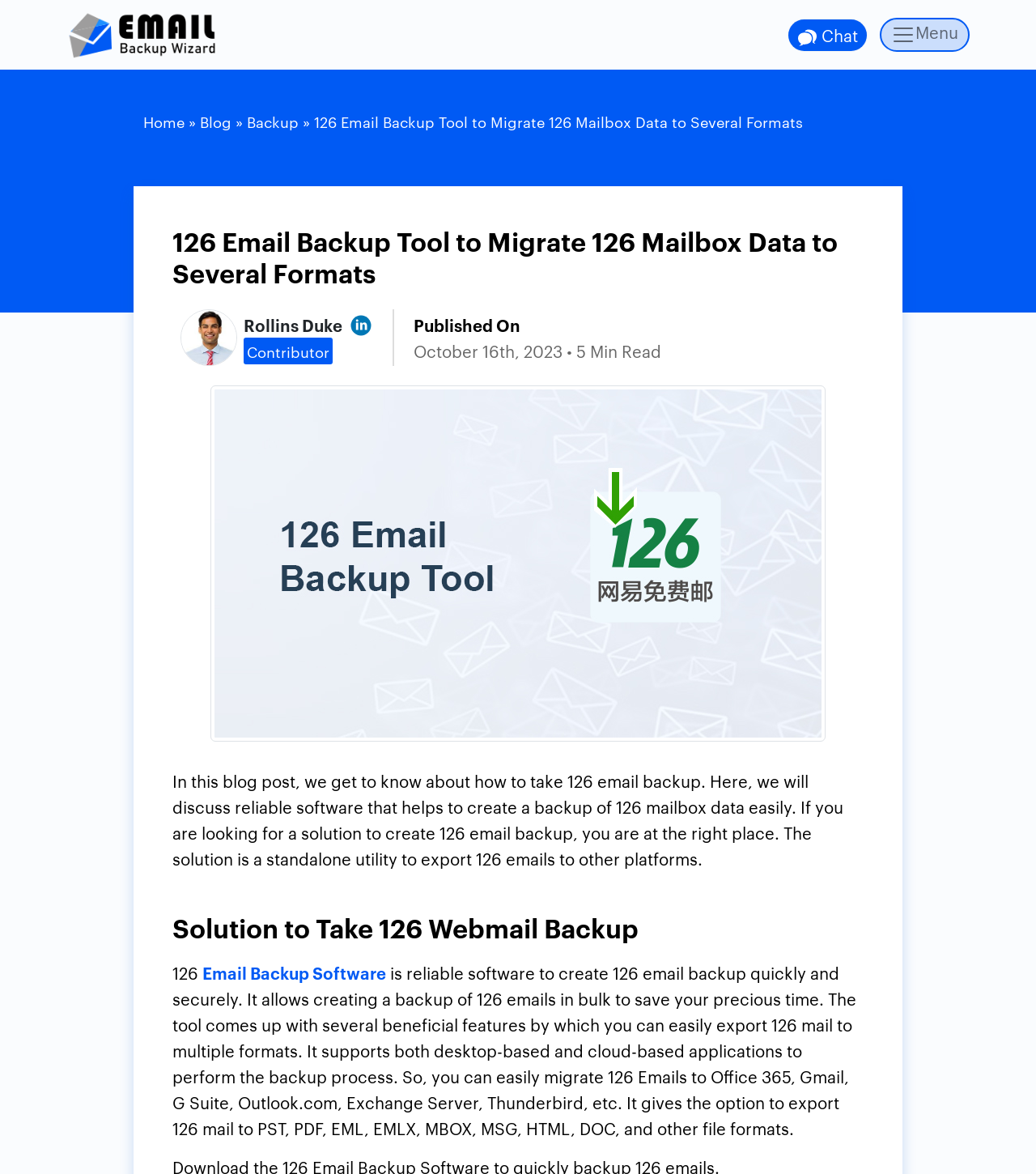What is the purpose of the Email Backup Software?
Use the image to give a comprehensive and detailed response to the question.

The Email Backup Software is a standalone utility to export 126 emails to other platforms, allowing users to create a backup of 126 mailbox data easily and securely.